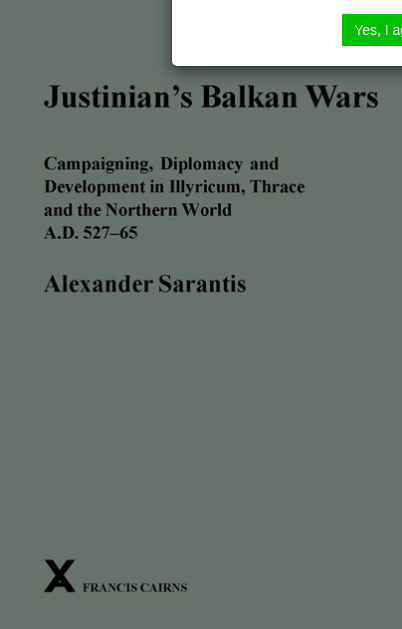Provide a thorough description of the image presented.

The image features the cover of "Justinian's Balkan Wars," a hardback book authored by Alexander Sarantis. The cover design is minimalist, predominantly gray, and prominently displays the title at the top: "Justinian’s Balkan Wars." Below this, a subtitle reads "Campaigning, Diplomacy and Development in Illyricum, Thrace and the Northern World A.D. 527–65," indicating its focus on military and diplomatic strategies during the Byzantine era. The author's name, Alexander Sarantis, is positioned towards the bottom, alongside the publisher’s logo for Francis Cairns Publications. This book promises to delve into the complexities of warfare and statecraft in the region during the specified time period.